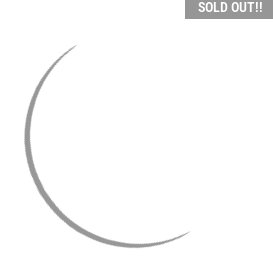Provide a brief response in the form of a single word or phrase:
Is the item currently available for purchase?

No